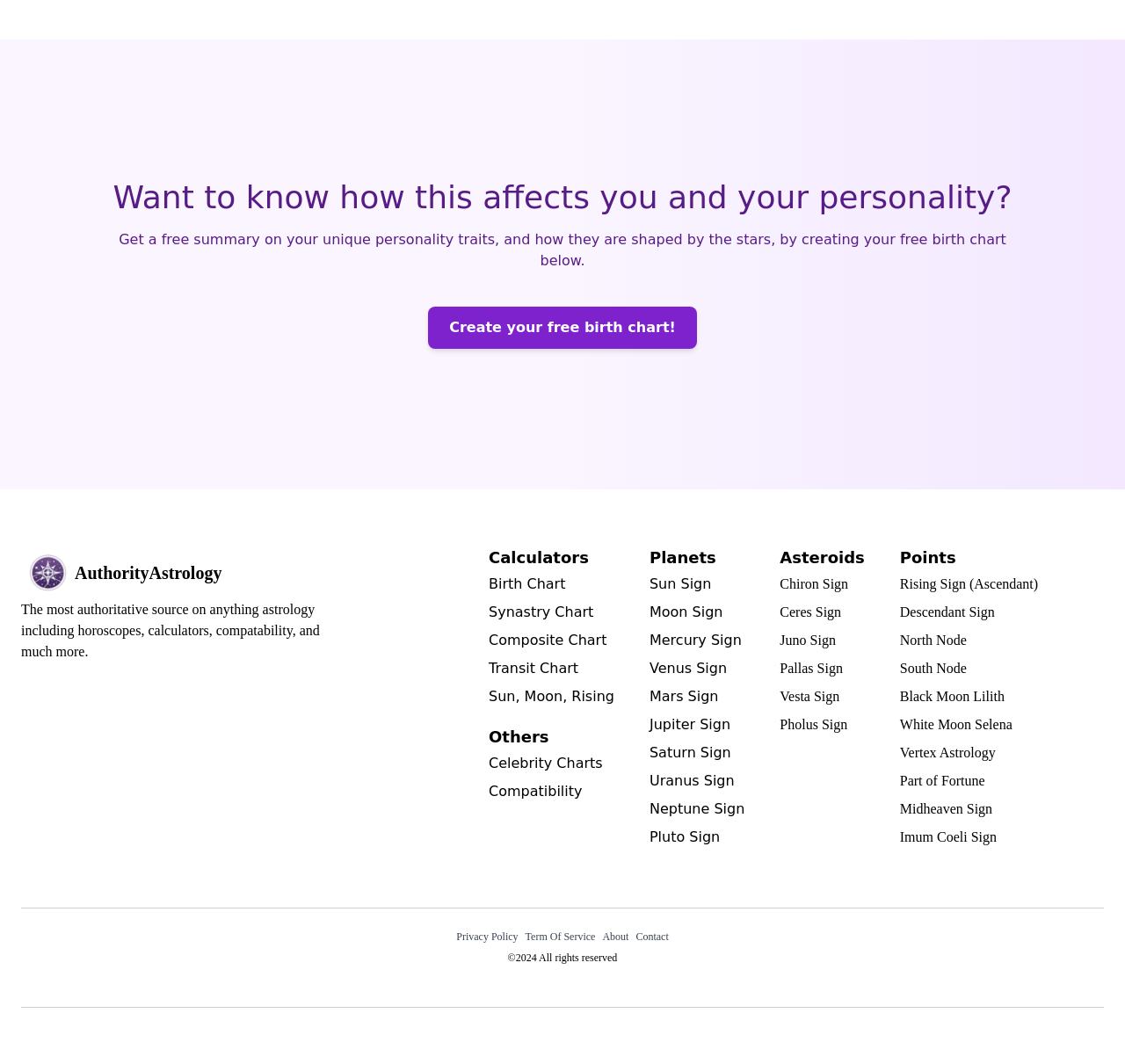What can I do with my birth chart on this website?
Using the image, give a concise answer in the form of a single word or short phrase.

Get a free summary